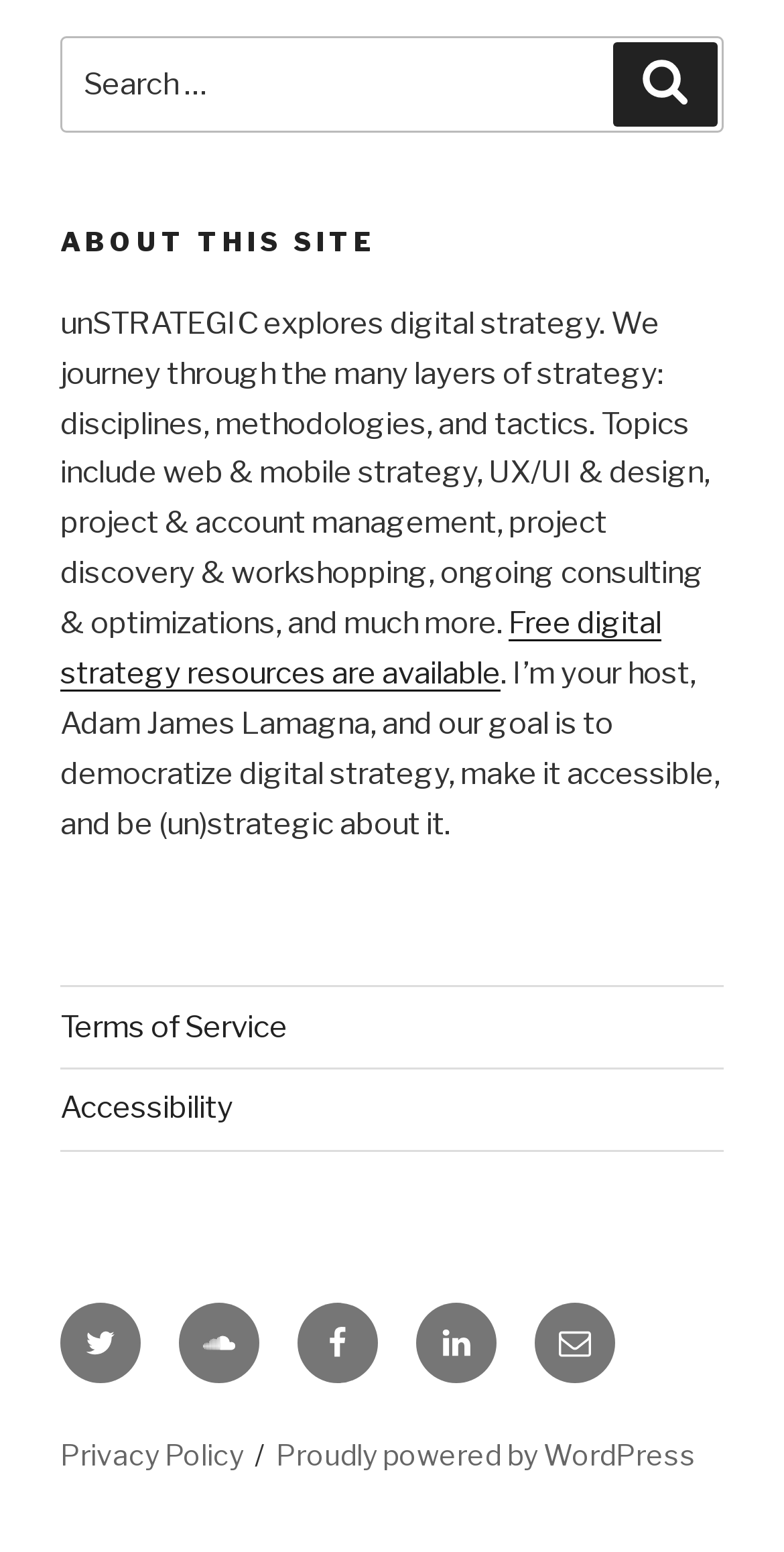What is the name of the platform powering the website?
Please use the visual content to give a single word or phrase answer.

WordPress